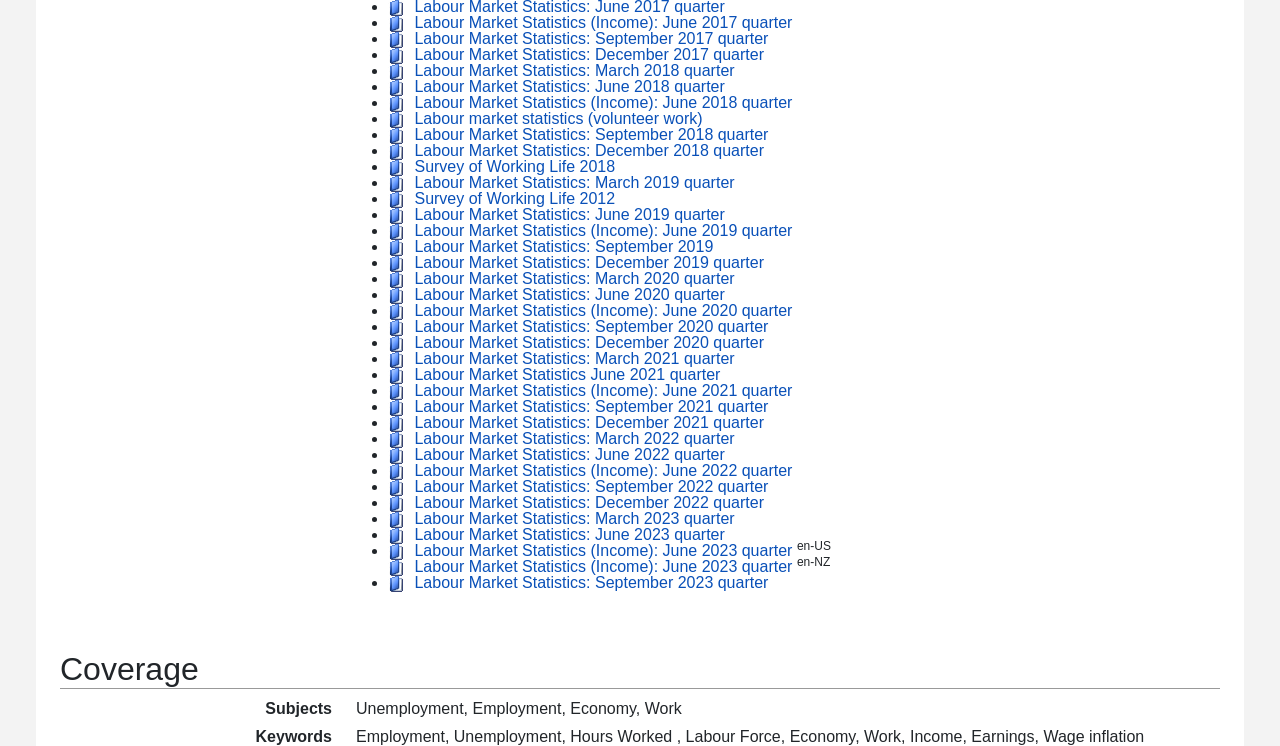What is the pattern of the list markers?
Based on the screenshot, give a detailed explanation to answer the question.

The list markers on the webpage are in the form of bullets, denoted by '•'. Each list marker is followed by an image and a link, suggesting that the webpage is presenting a list of items.